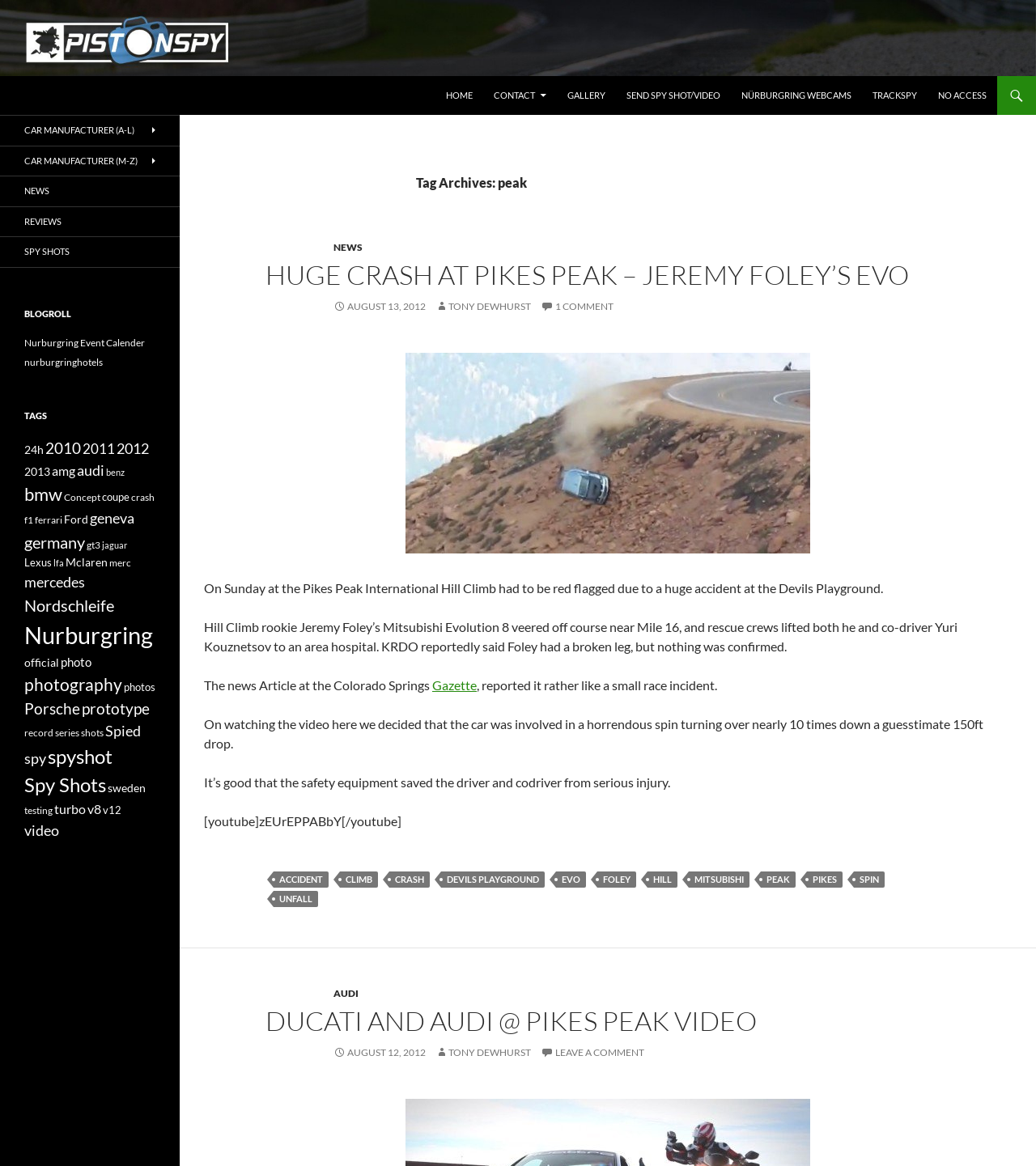Refer to the image and offer a detailed explanation in response to the question: How many tags are listed on the webpage?

In the TAGS section, I counted 20 tags listed, including '24h', '2010', '2011', and so on.